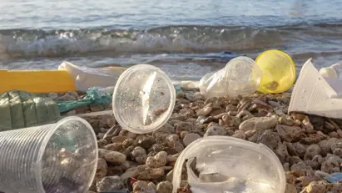What is the purpose of the image?
Based on the visual content, answer with a single word or a brief phrase.

To highlight plastic pollution